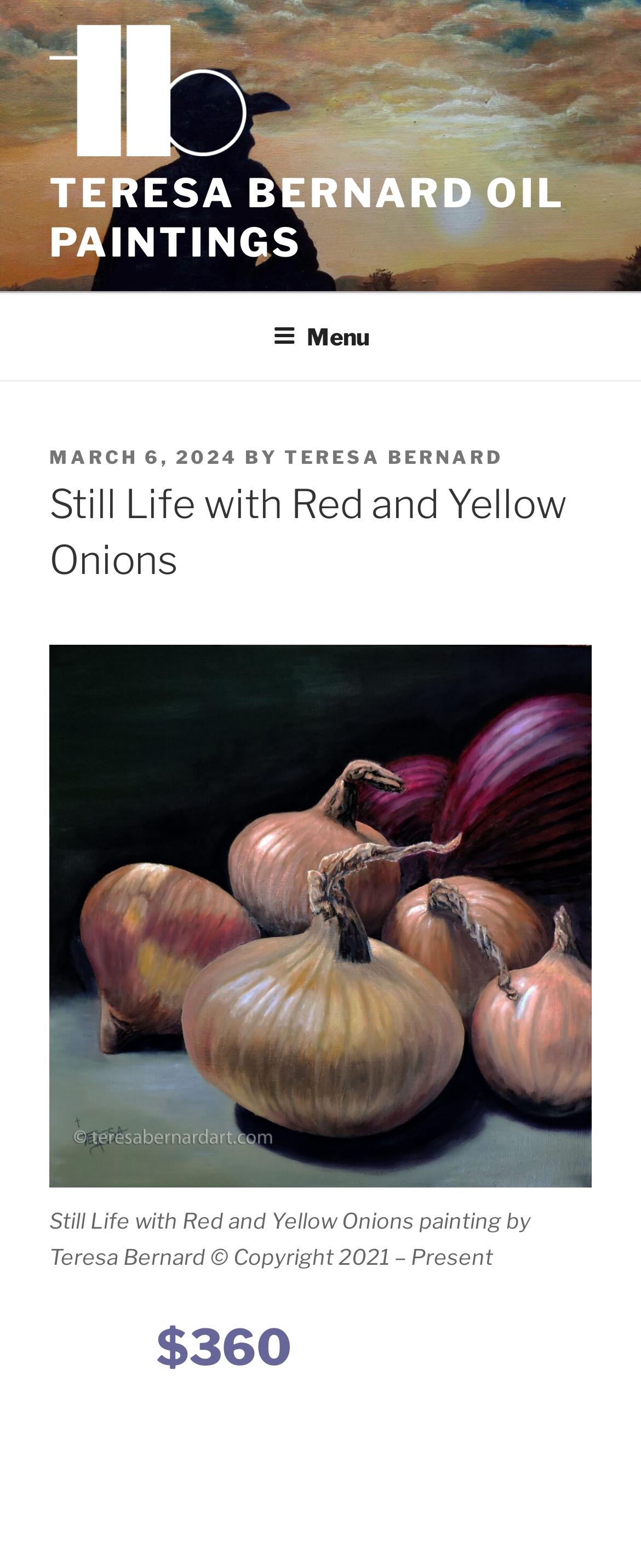Create a detailed description of the webpage's content and layout.

The webpage features a still life oil painting by fine artist Teresa Bernard, showcasing red and yellow onions on gallery wrap canvas. At the top left, there is a link to "Teresa Bernard Oil Paintings" accompanied by a small image with the same name. Next to it, there is a larger link with the same text, "TERESA BERNARD OIL PAINTINGS", spanning almost the entire width of the page.

Below these links, there is a navigation menu labeled "Top Menu" that takes up the full width of the page. Within this menu, there is a button labeled "Menu" that, when expanded, reveals a dropdown menu. This dropdown menu contains a header section with the title "Still Life with Red and Yellow Onions" and some metadata, including the posting date "MARCH 6, 2024" and the author "TERESA BERNARD".

The main content of the page is a large figure showcasing the oil painting, which is described by a caption below it. The caption reads "Still Life with Red and Yellow Onions painting by Teresa Bernard © Copyright 2021 – Present". The painting is accompanied by a link labeled "onions painting" that likely leads to more information about the artwork.

At the bottom of the page, there is a price tag of "$360" positioned near the center of the page.